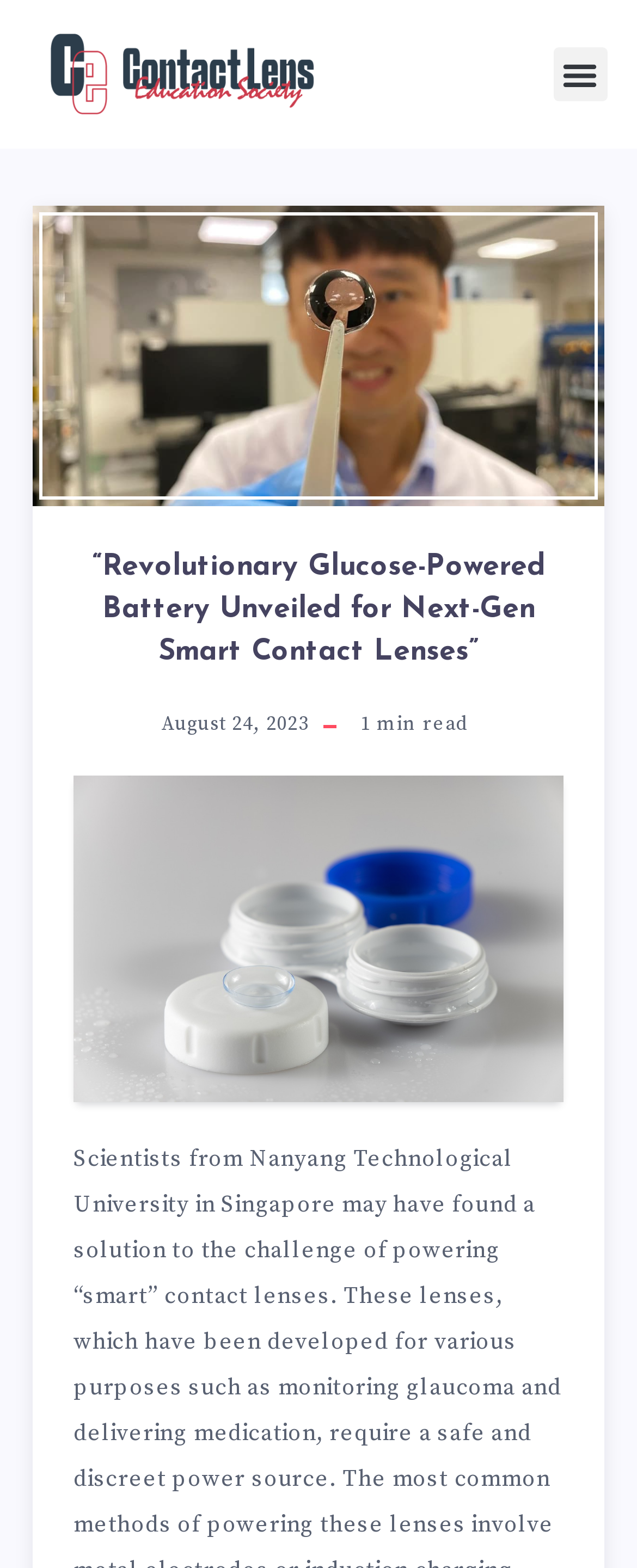Determine the webpage's heading and output its text content.

“Revolutionary Glucose-Powered Battery Unveiled for Next-Gen Smart Contact Lenses”